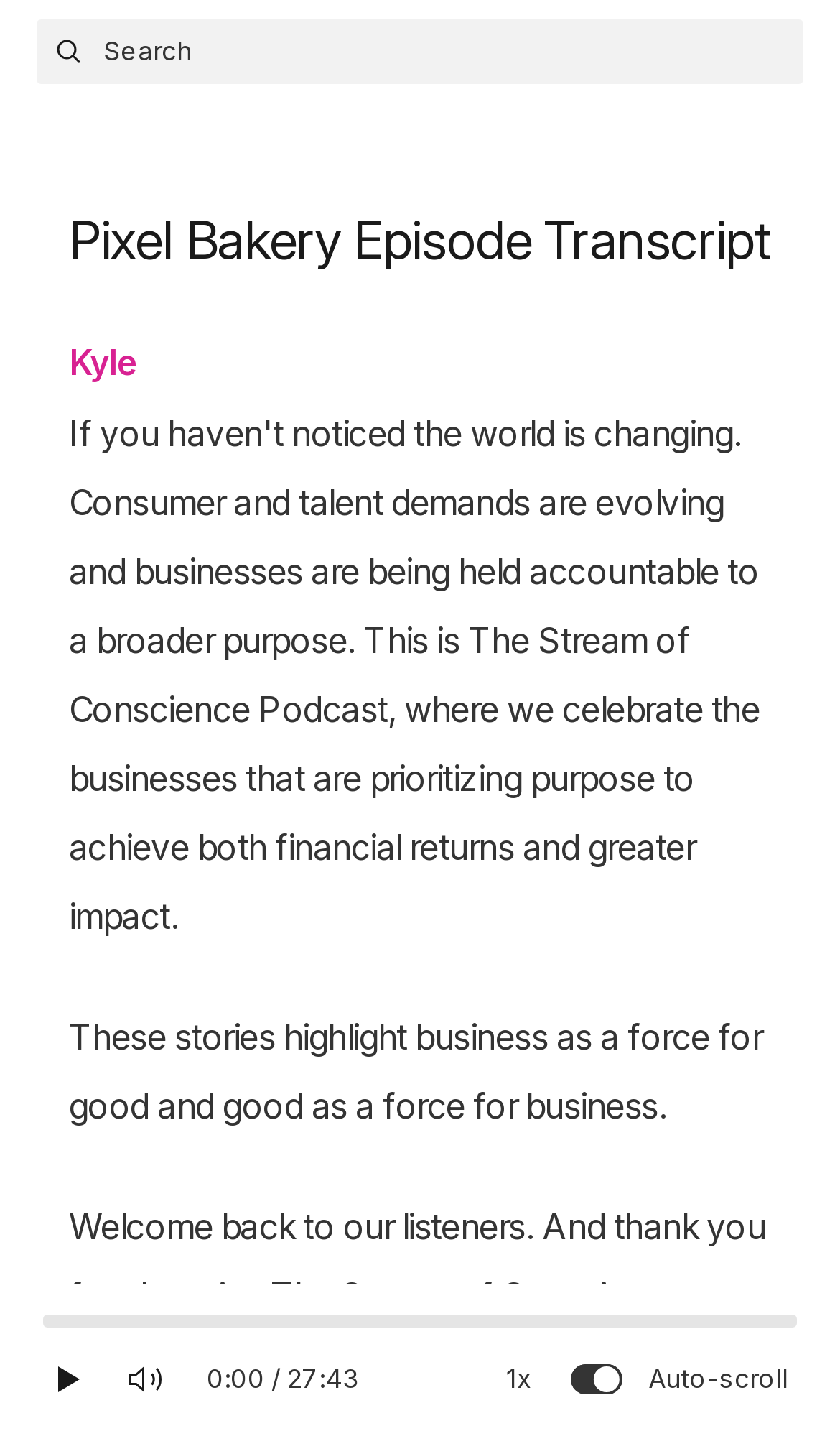Determine the bounding box coordinates (top-left x, top-left y, bottom-right x, bottom-right y) of the UI element described in the following text: aria-label="Mute (m)"

[0.133, 0.94, 0.215, 0.988]